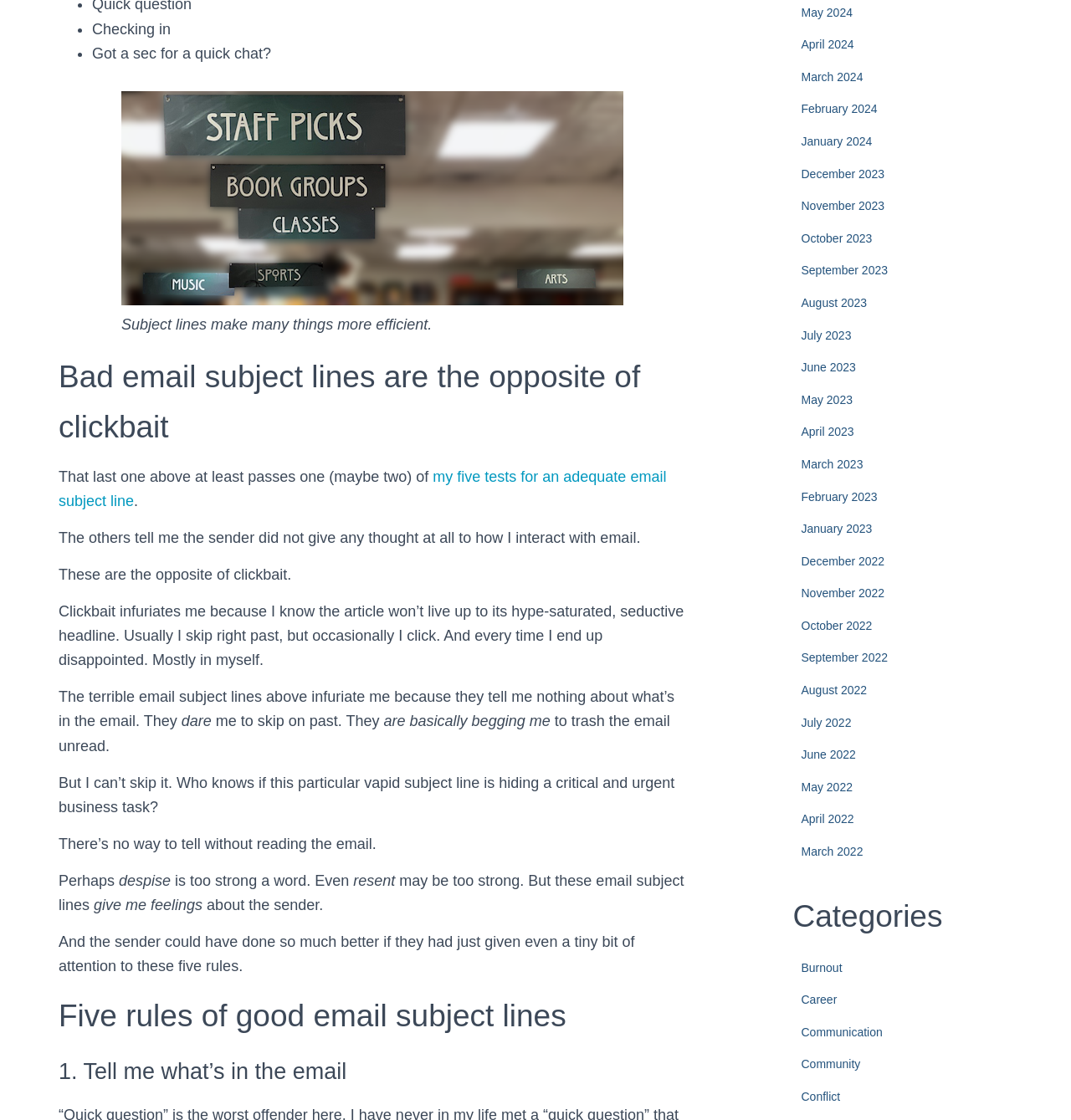Using the description: "September 2023", determine the UI element's bounding box coordinates. Ensure the coordinates are in the format of four float numbers between 0 and 1, i.e., [left, top, right, bottom].

[0.748, 0.236, 0.829, 0.247]